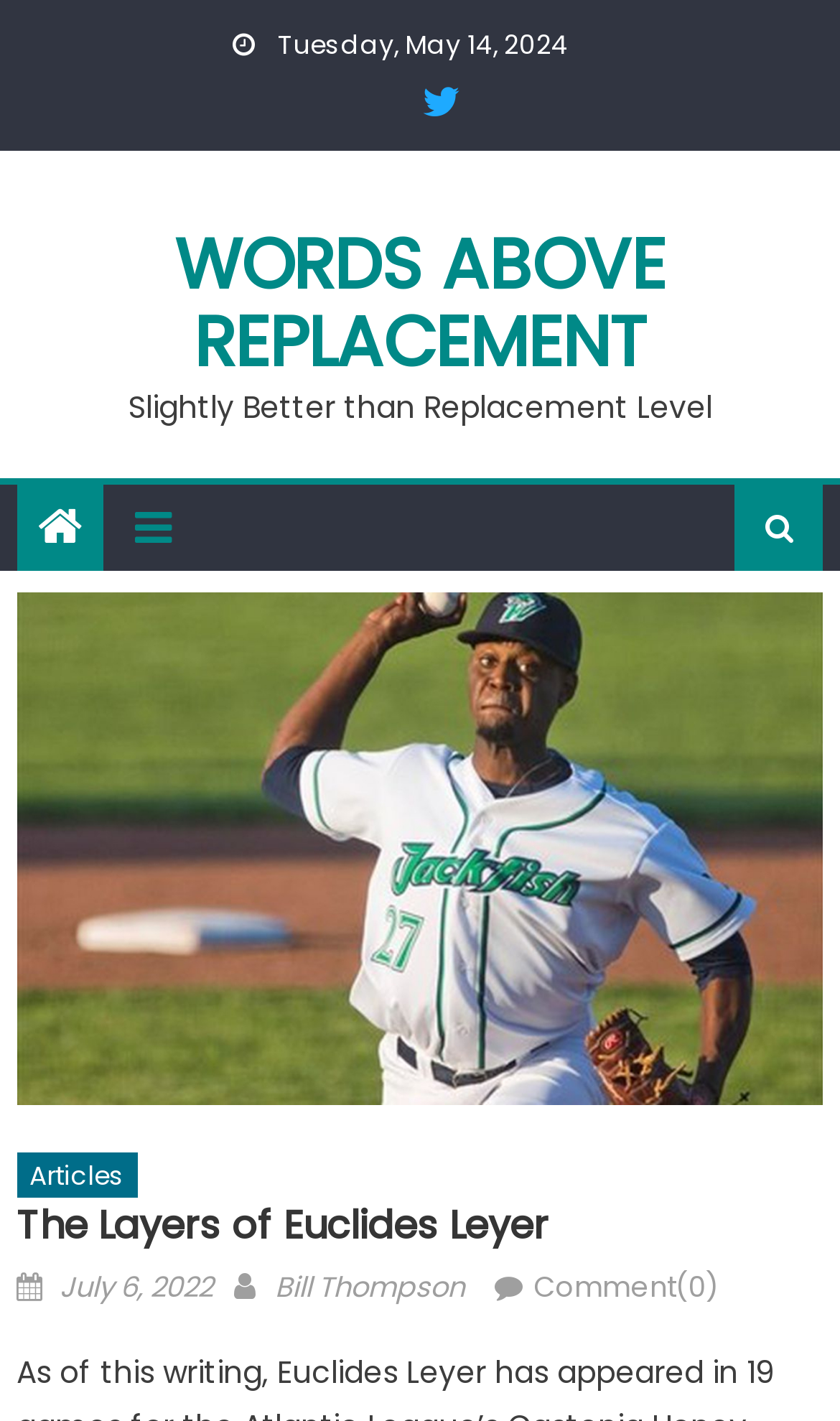Can you find and provide the title of the webpage?

The Layers of Euclides Leyer